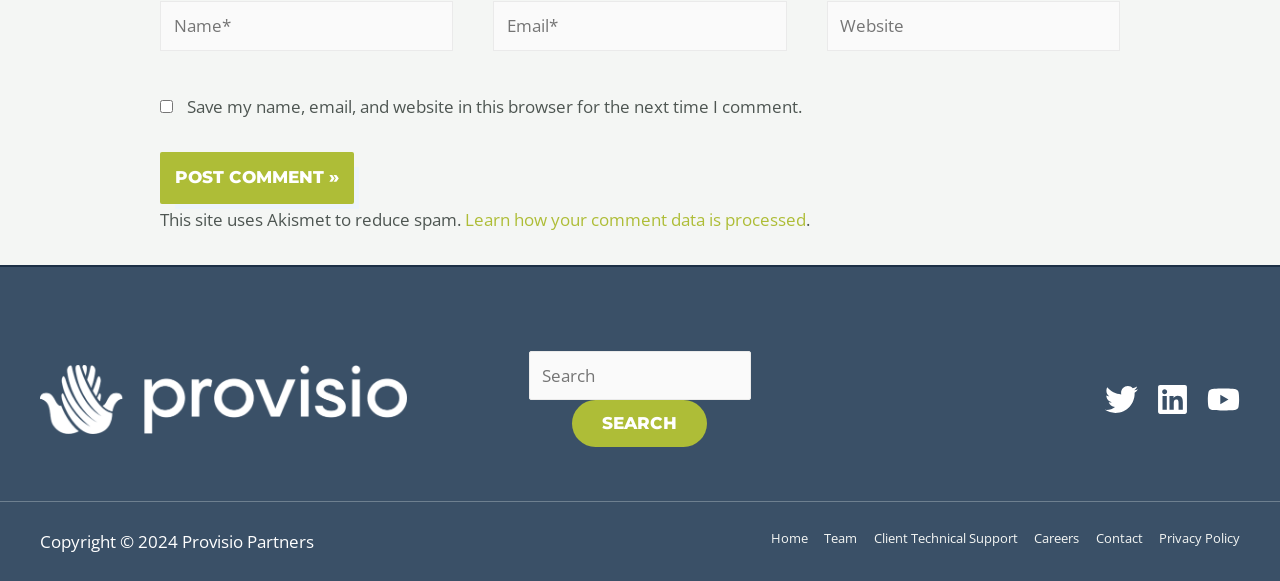Specify the bounding box coordinates of the area that needs to be clicked to achieve the following instruction: "Submit a comment".

[0.125, 0.262, 0.277, 0.351]